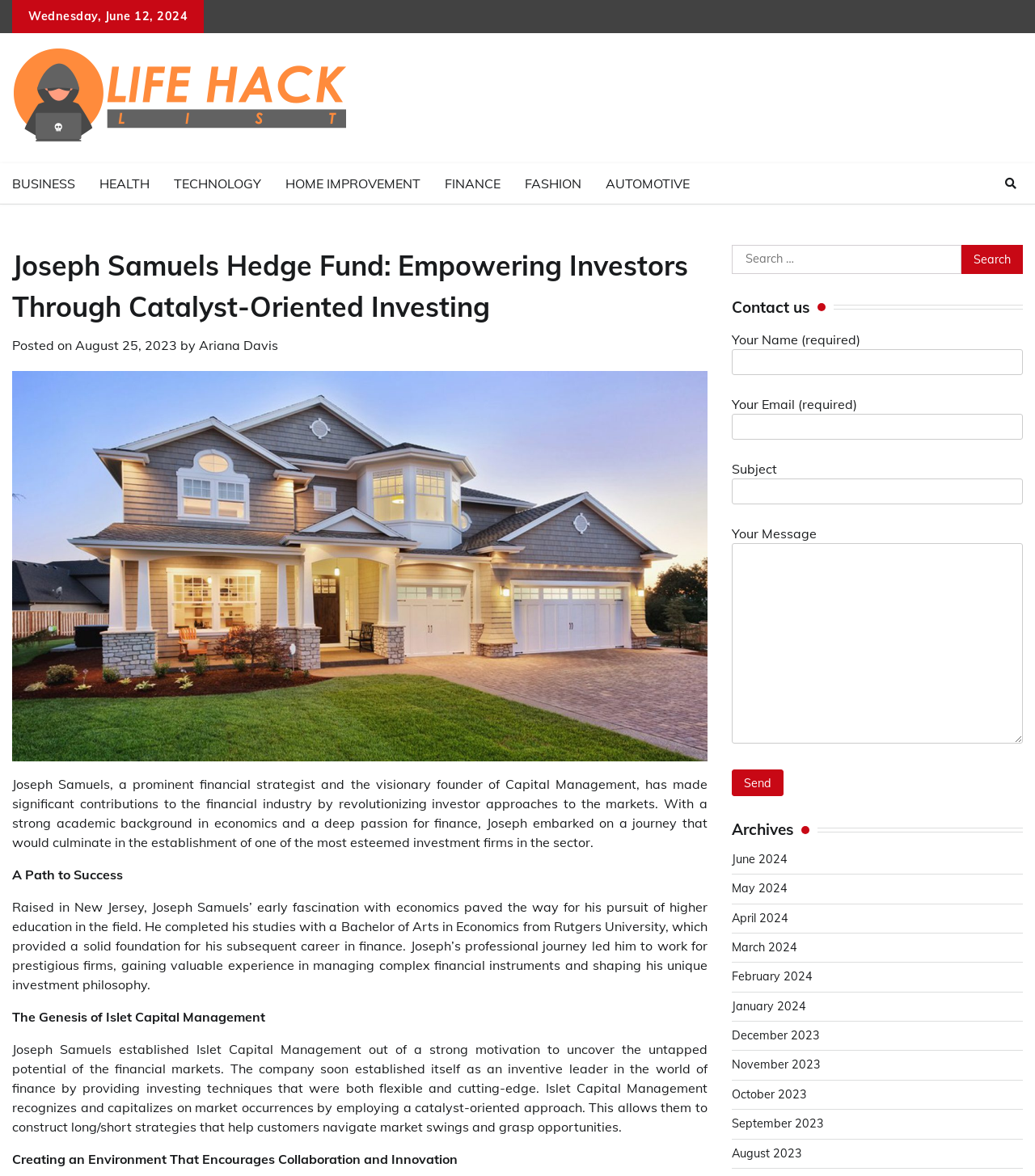Pinpoint the bounding box coordinates of the clickable area necessary to execute the following instruction: "Search for something". The coordinates should be given as four float numbers between 0 and 1, namely [left, top, right, bottom].

[0.707, 0.208, 0.988, 0.233]